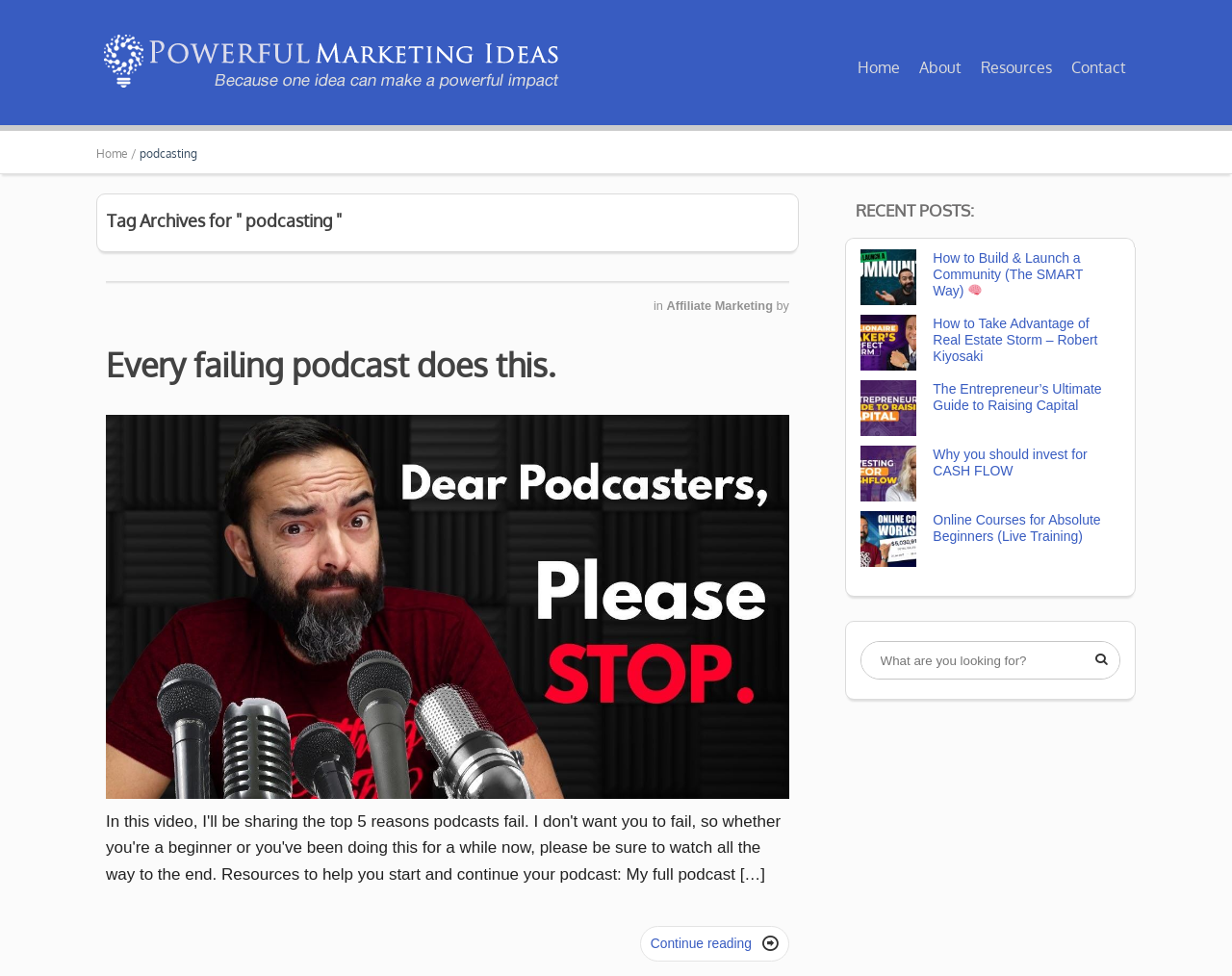From the given element description: "Continue reading", find the bounding box for the UI element. Provide the coordinates as four float numbers between 0 and 1, in the order [left, top, right, bottom].

[0.519, 0.949, 0.641, 0.986]